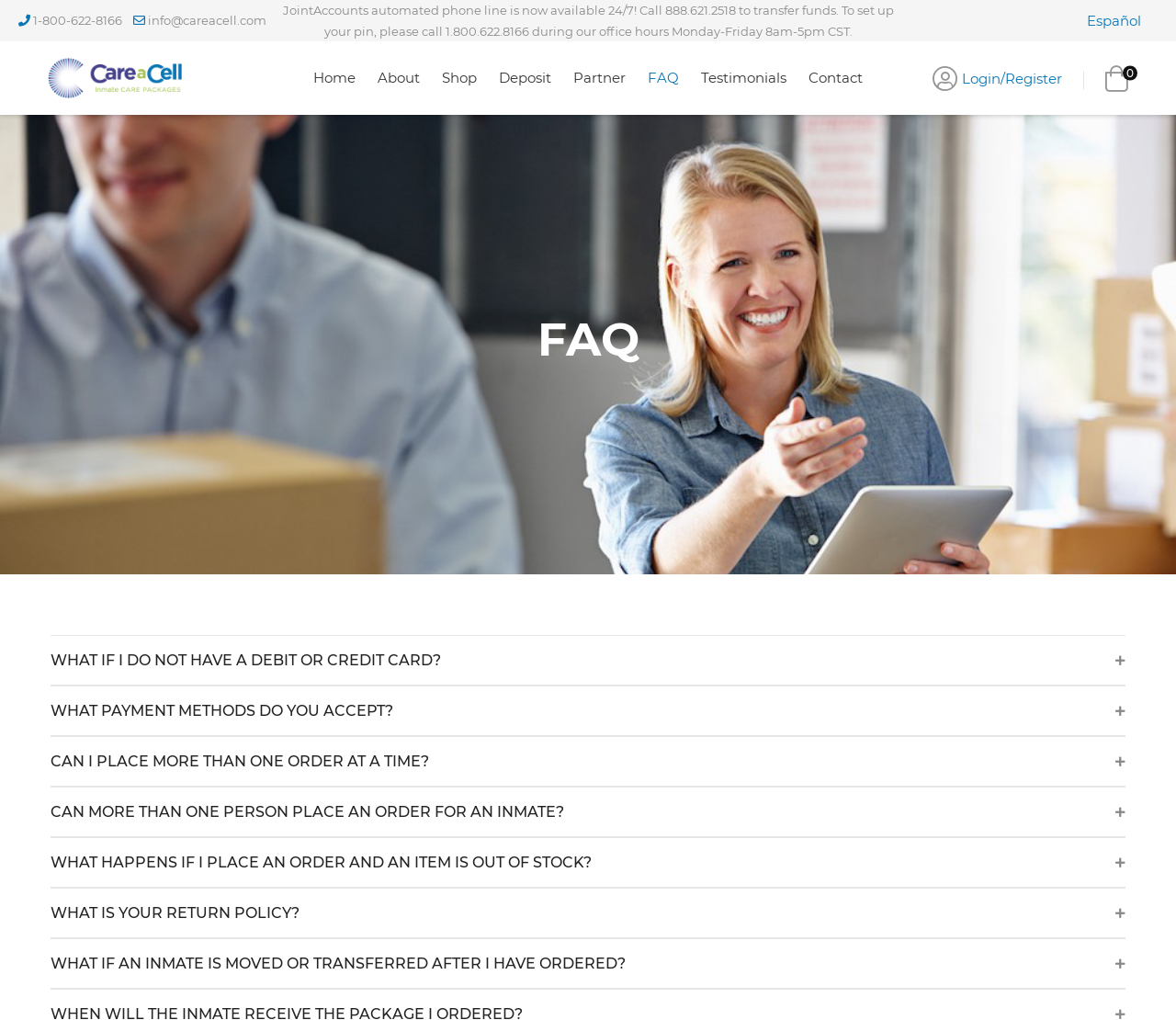Determine the coordinates of the bounding box that should be clicked to complete the instruction: "Click on the 'HOLIDAYS' link". The coordinates should be represented by four float numbers between 0 and 1: [left, top, right, bottom].

None